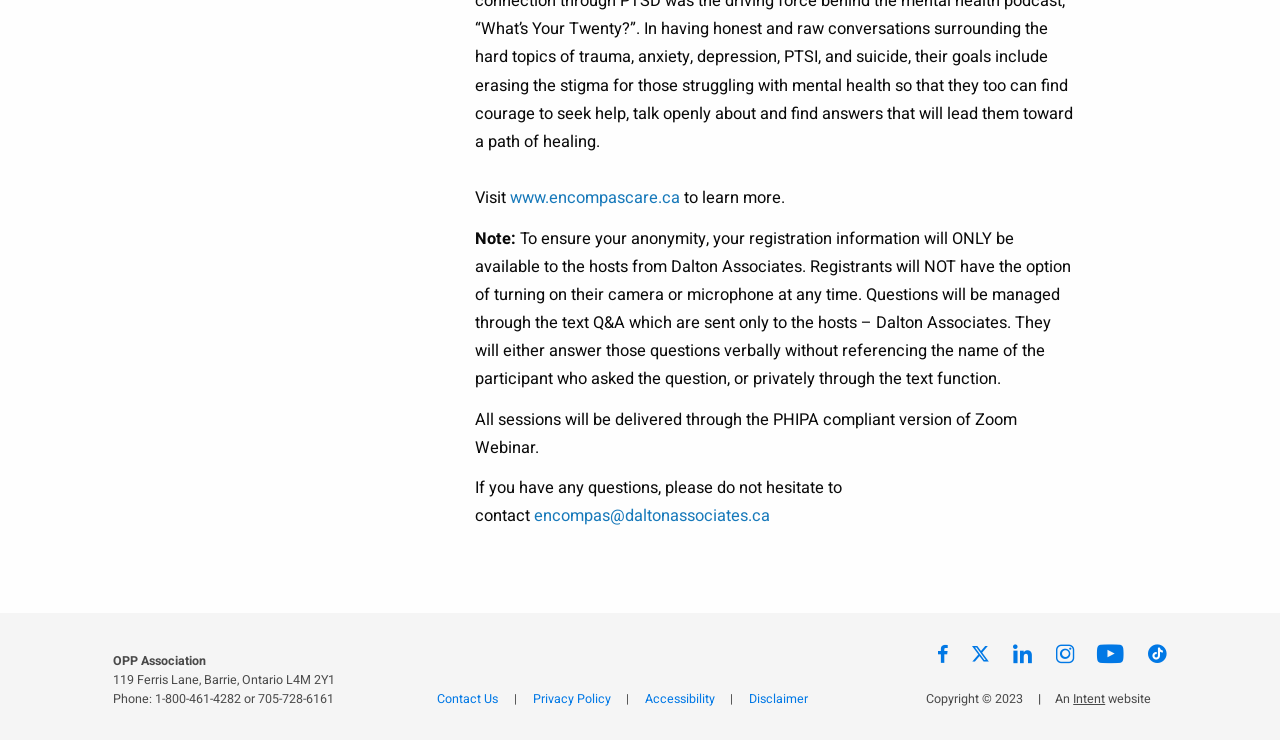Provide the bounding box coordinates for the specified HTML element described in this description: "Disclaimer". The coordinates should be four float numbers ranging from 0 to 1, in the format [left, top, right, bottom].

[0.585, 0.932, 0.643, 0.958]